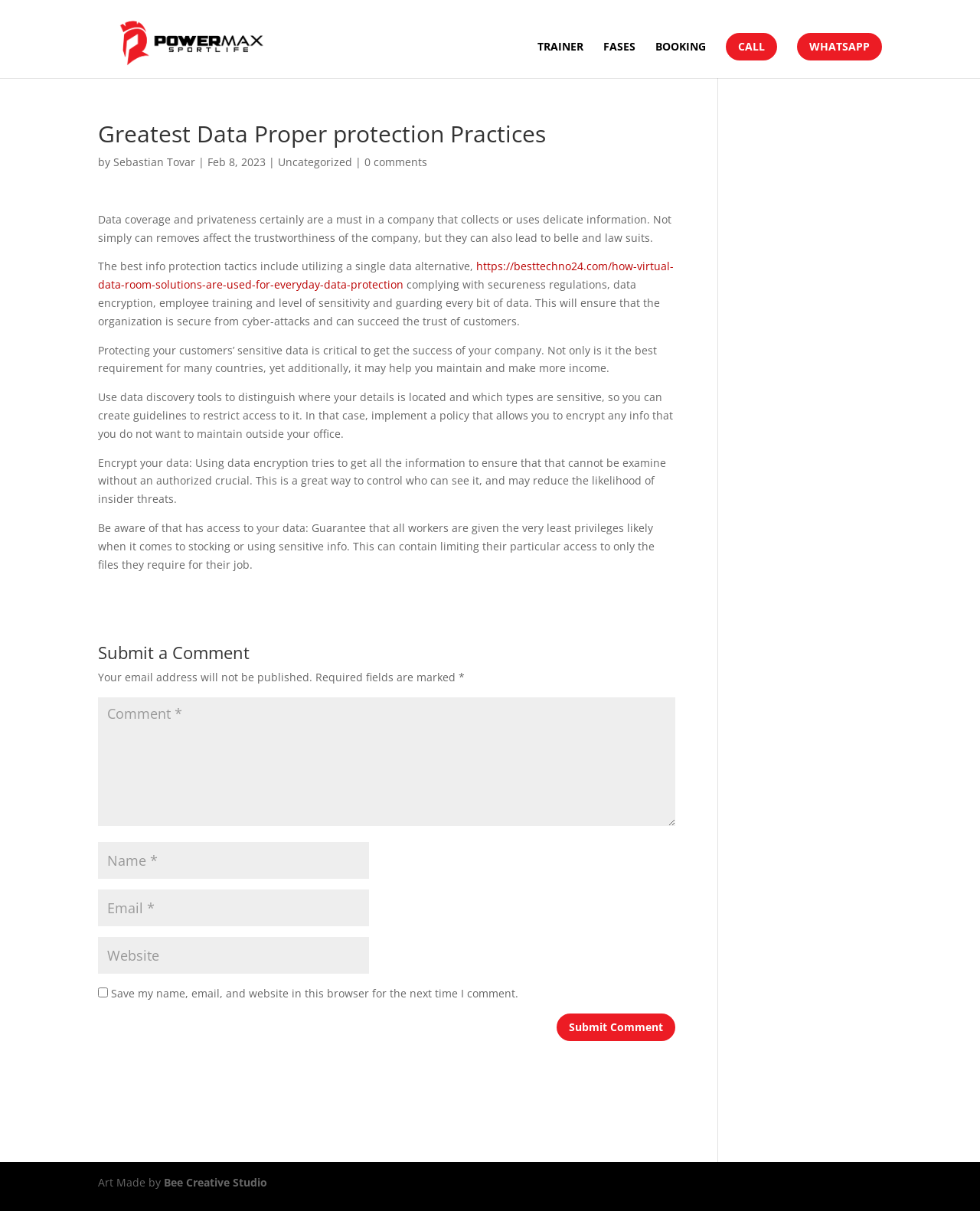Can you provide the bounding box coordinates for the element that should be clicked to implement the instruction: "Enter a comment in the comment box"?

[0.1, 0.576, 0.689, 0.682]